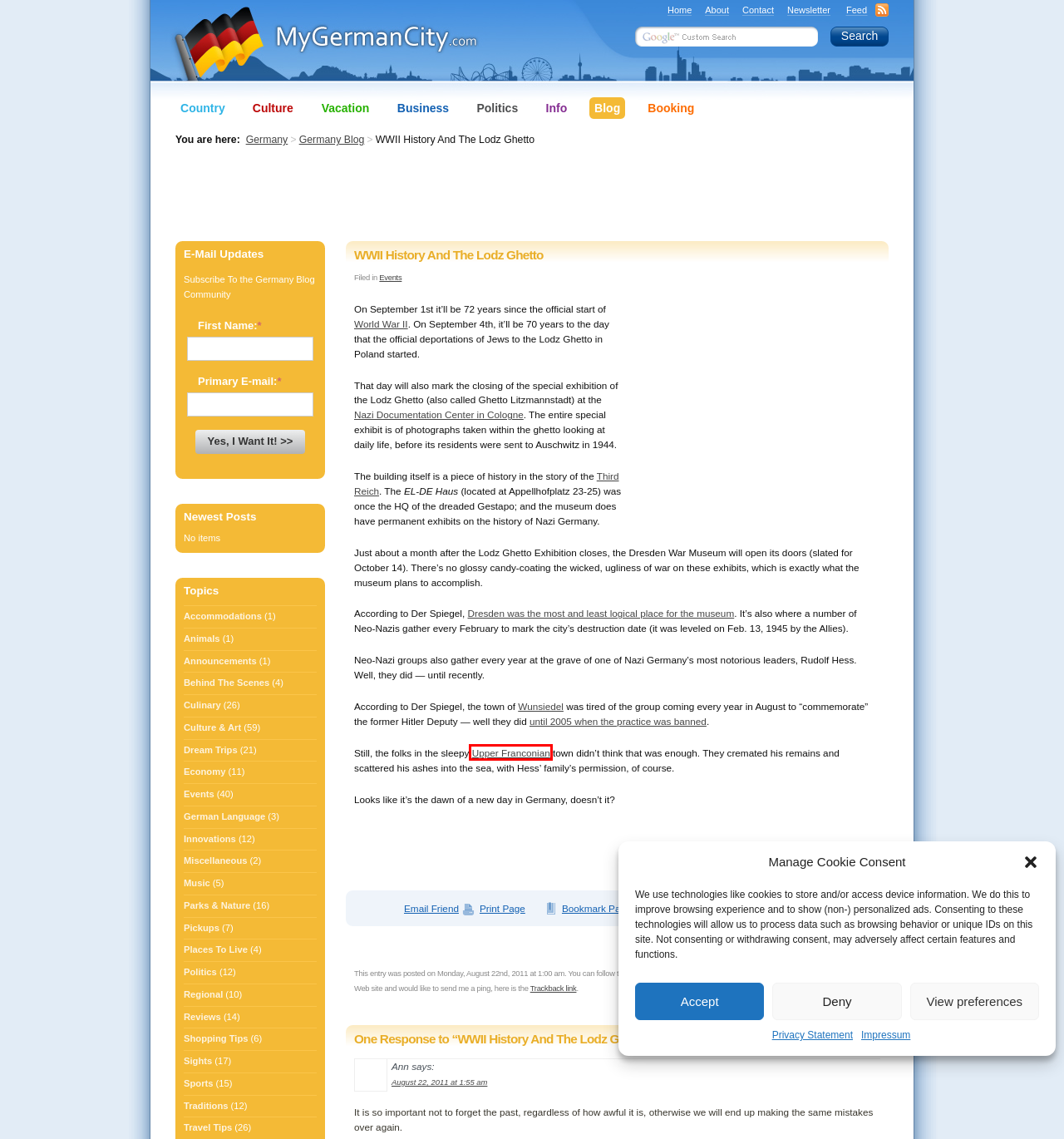You have a screenshot of a webpage with a red bounding box around an element. Select the webpage description that best matches the new webpage after clicking the element within the red bounding box. Here are the descriptions:
A. Regional  –  The Germany Blog
B. Upper Franconia - Three Cities, Three Hundred Breweries
C. The Germany Blog - Stay Current With Everything Germany
D. Germany Vacation - Rich Diversity And Unforgettable Experiences
E. Germany Info - News, Facts And Figures - All Things German!
F. Animals  –  The Germany Blog
G. German Language  –  The Germany Blog
H. German Business Is Thriving And The Perfect Option For Expansion

B